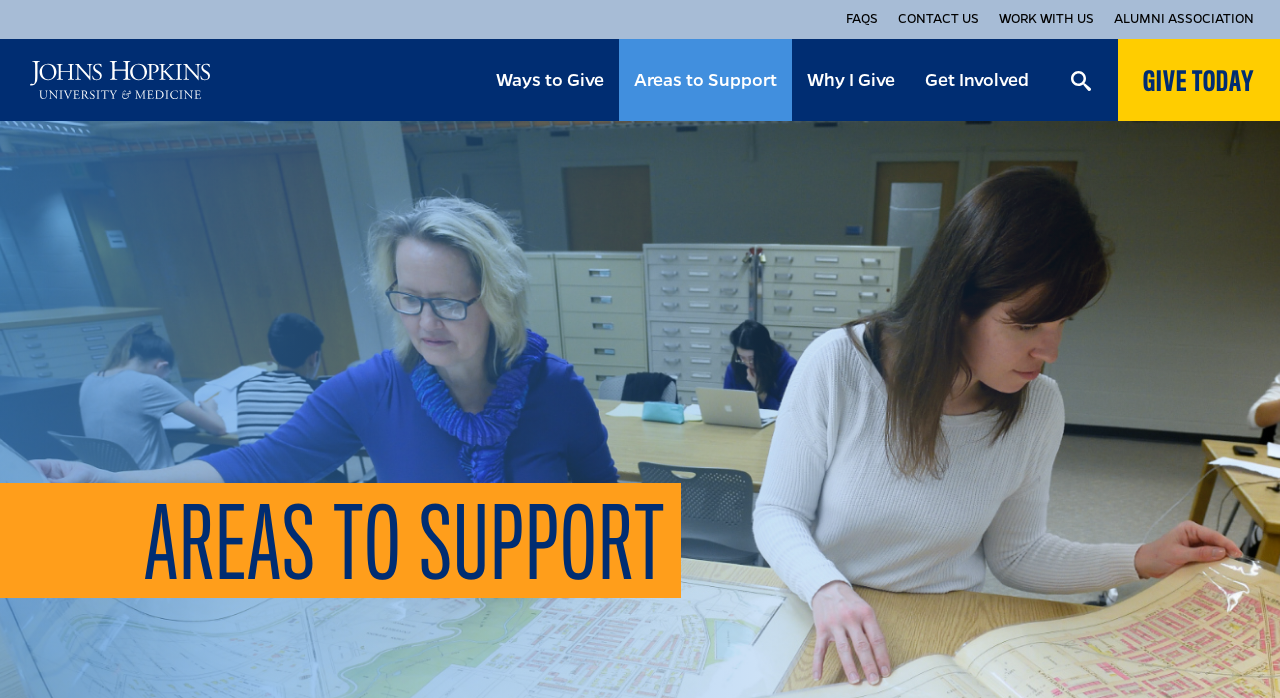Provide a single word or phrase to answer the given question: 
What is the purpose of the 'Get Involved' section?

Volunteer opportunities